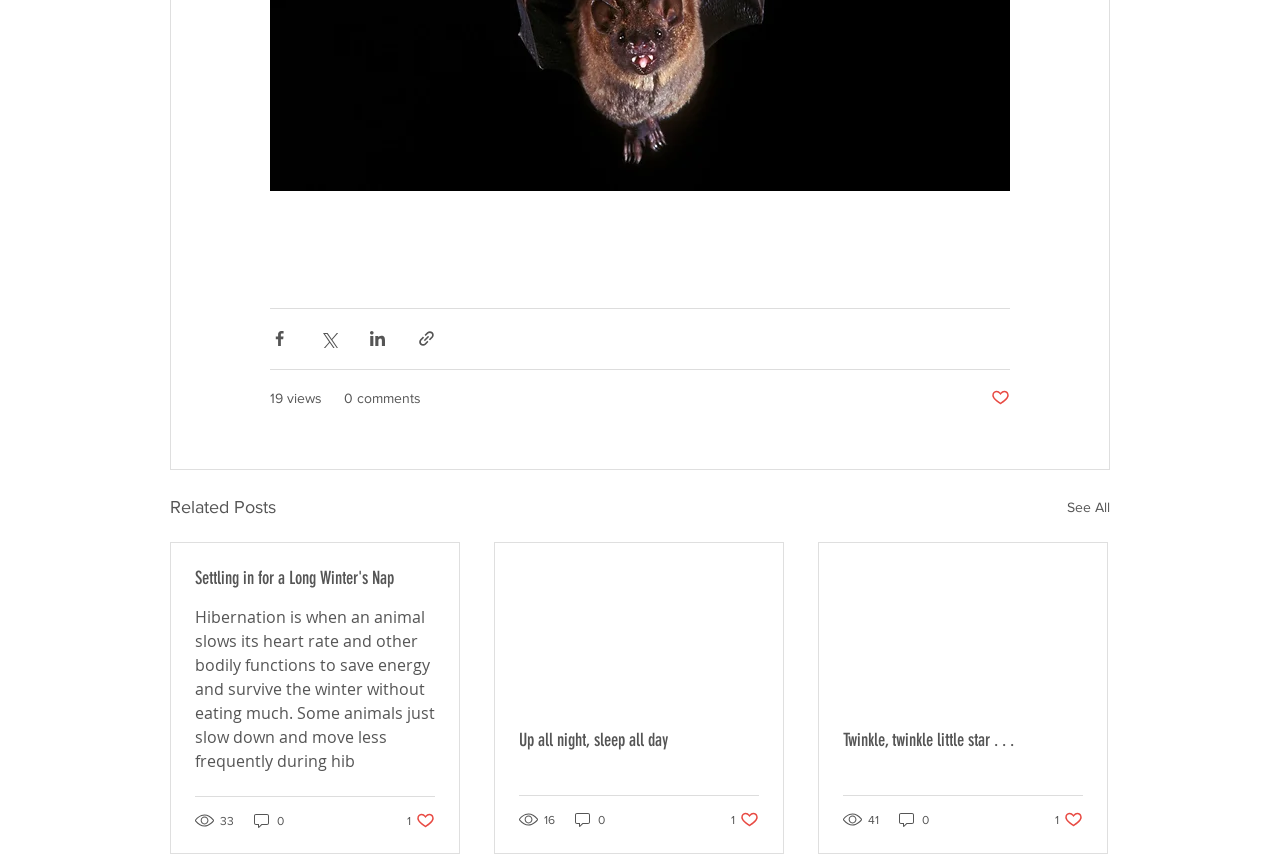Respond with a single word or phrase:
What is the common theme among the related posts?

Animals